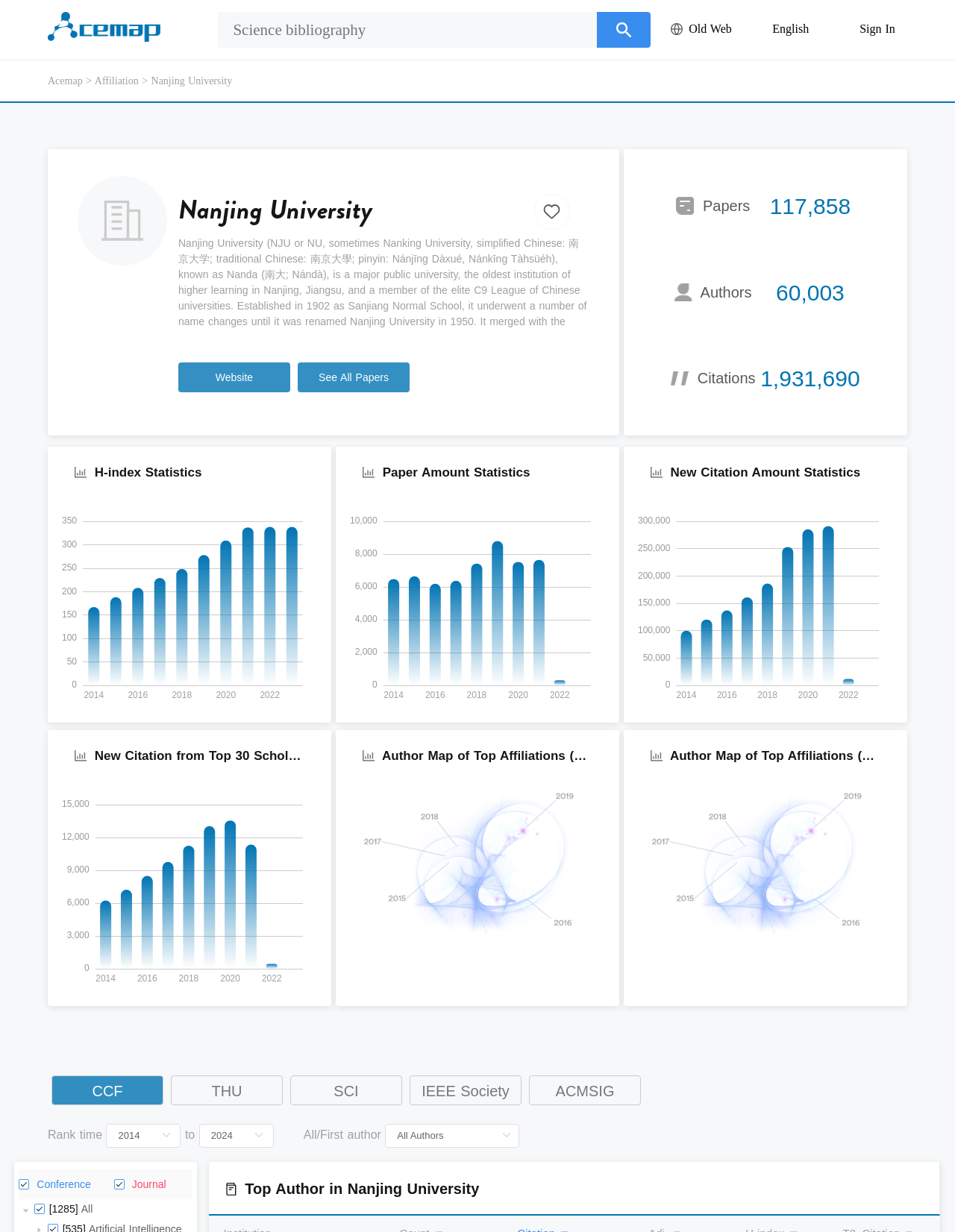Provide an in-depth caption for the contents of the webpage.

The webpage is about Nanjing University, a major public university in China. At the top left corner, there is a logo image, and next to it, a textbox with the text "Science bibliography". On the top right corner, there are several language options, including "Old Web", "English", and "Sign In". Below the language options, there is a link to "Acemap" and a static text "Nanjing University".

In the main content area, there is a heading "Nanjing University" followed by an affiliation logo and a link to the university's website. Below the heading, there are several sections displaying statistics and charts about the university's research output, including the number of papers, authors, citations, and H-index. There are also three canvas elements, likely displaying charts or graphs, related to paper amount statistics, new citation amount statistics, and new citation from top 30 scholars statistics.

On the right side of the page, there is an image of an author map of top affiliations in AceRanking (ACM) and another image of an author map of top affiliations in AceRanking (SCI). Below these images, there are several static texts listing organizations, including CCF, THU, IEEE Society, and ACMSIG.

At the bottom of the page, there is a section for selecting a time range, with options for "Rank time" and two dropdown menus for selecting the start and end years. There is also a checkbox group with an option for "All". Finally, there is a static text "Top Author in Nanjing University" at the bottom right corner of the page.